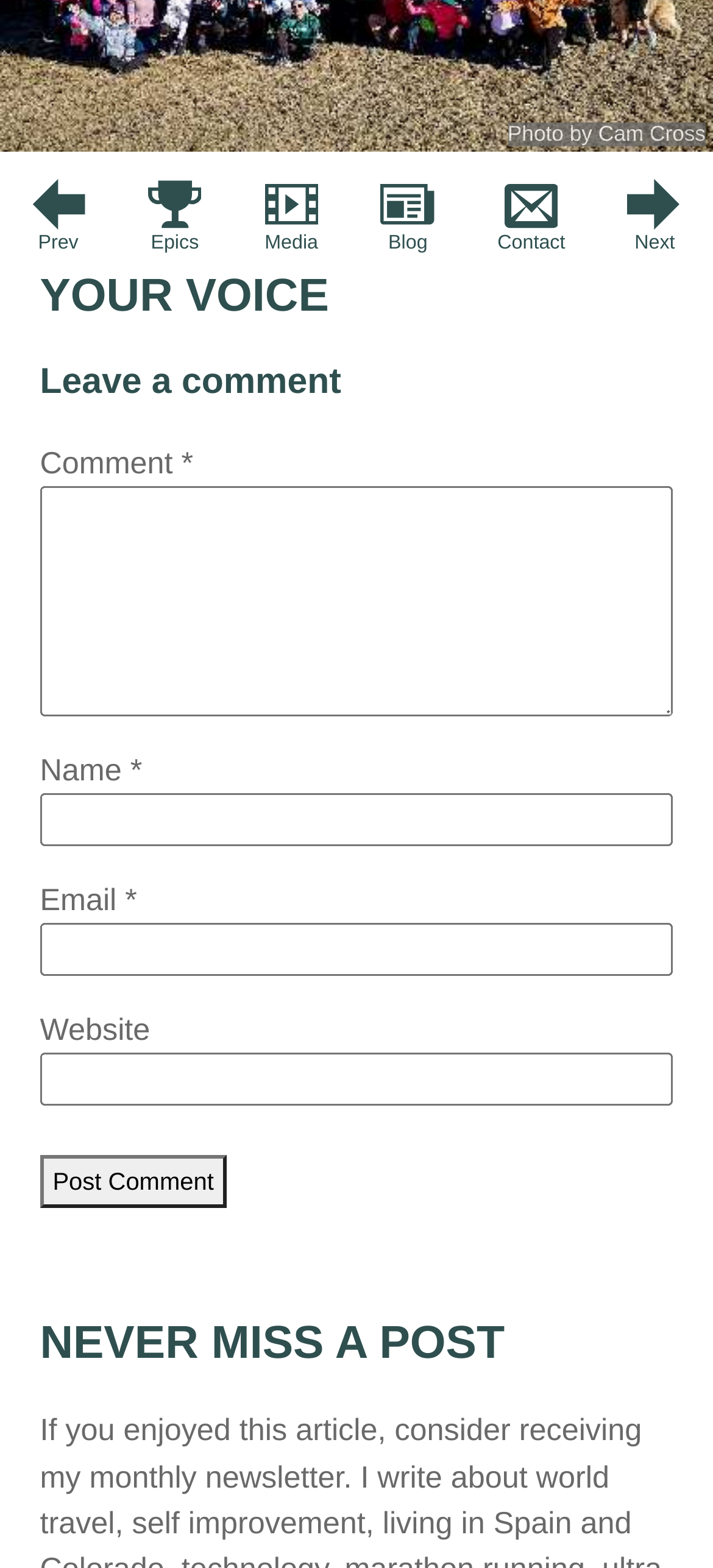Please identify the bounding box coordinates of the element that needs to be clicked to perform the following instruction: "Click on the Next blog post link".

[0.837, 0.12, 1.0, 0.162]